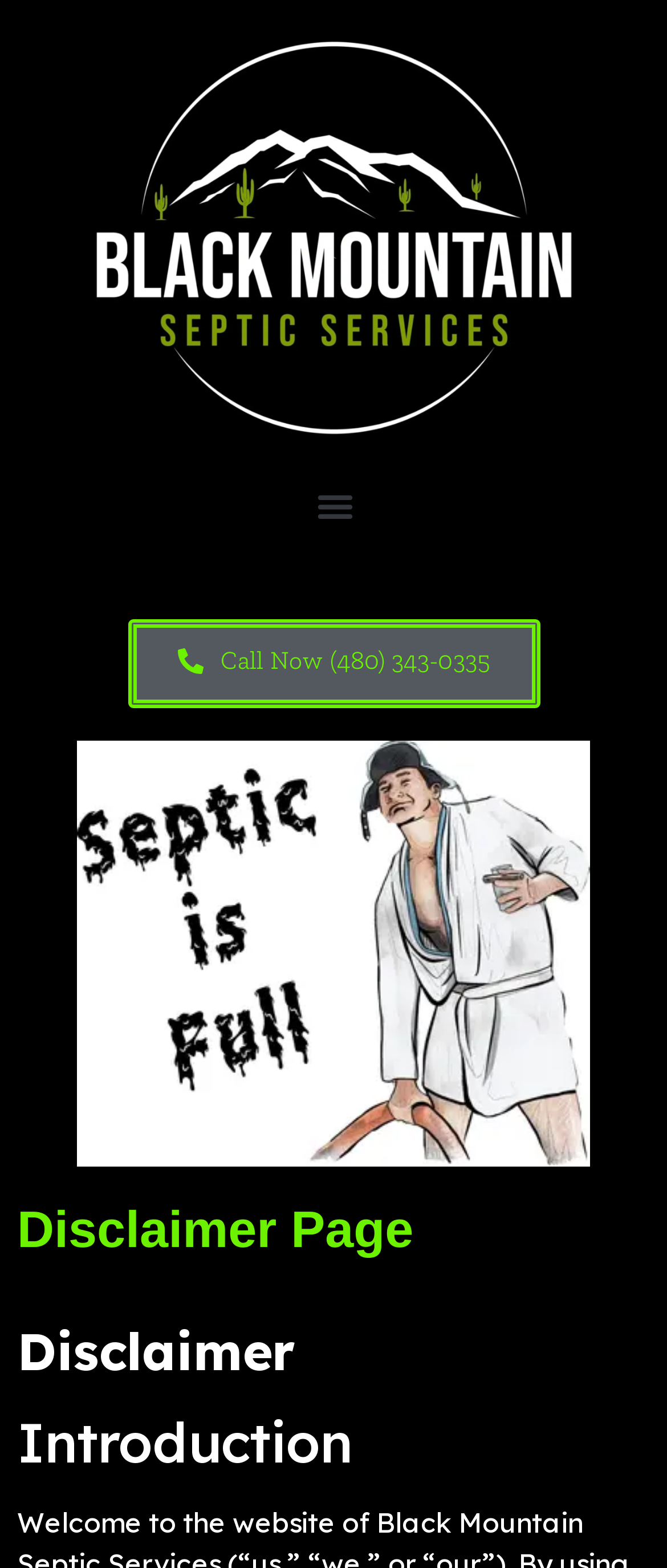Identify the bounding box coordinates for the UI element described as: "Menu".

[0.459, 0.305, 0.544, 0.341]